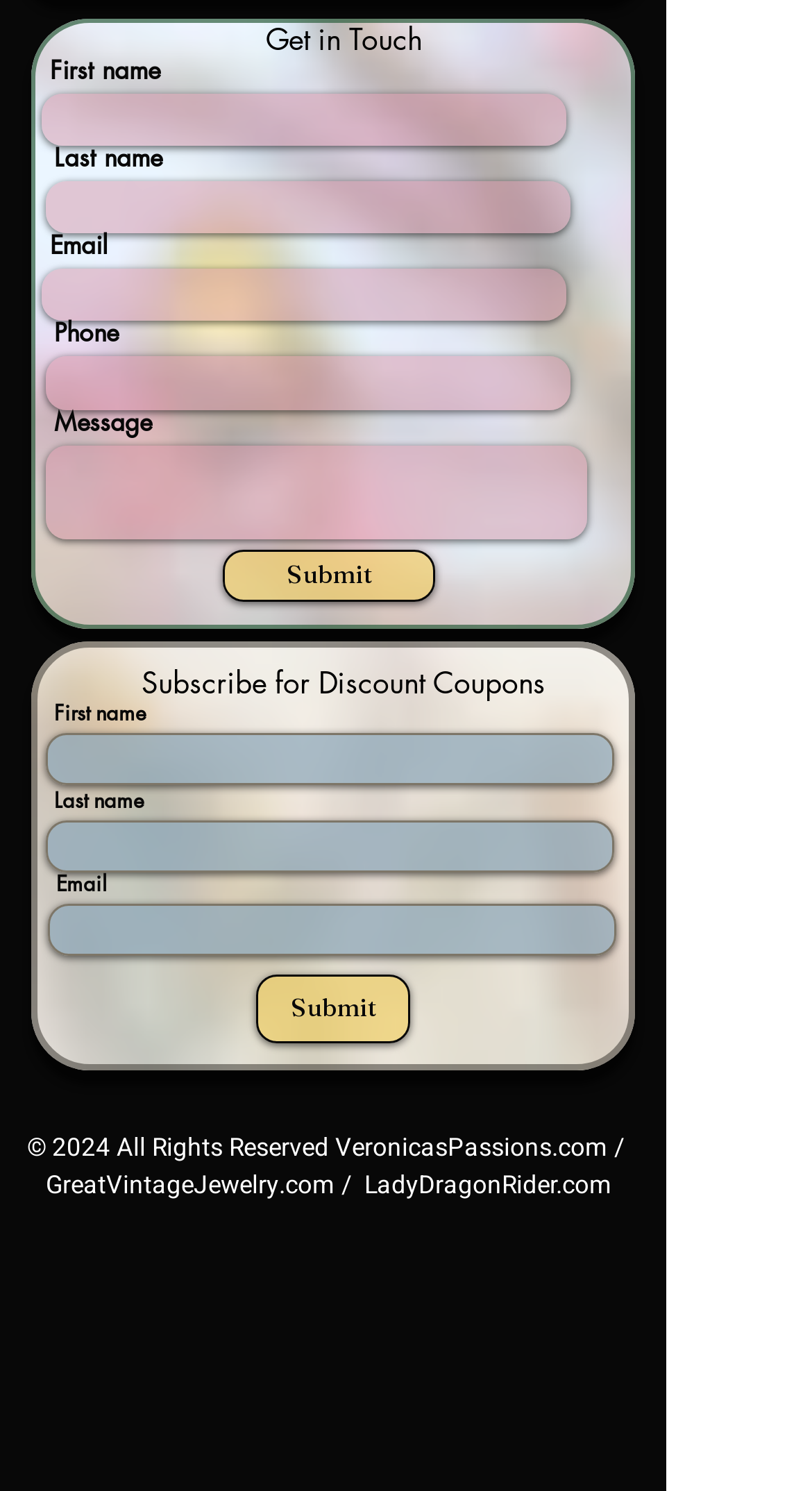Please identify the bounding box coordinates of the region to click in order to complete the task: "Click Submit". The coordinates must be four float numbers between 0 and 1, specified as [left, top, right, bottom].

[0.274, 0.369, 0.536, 0.403]